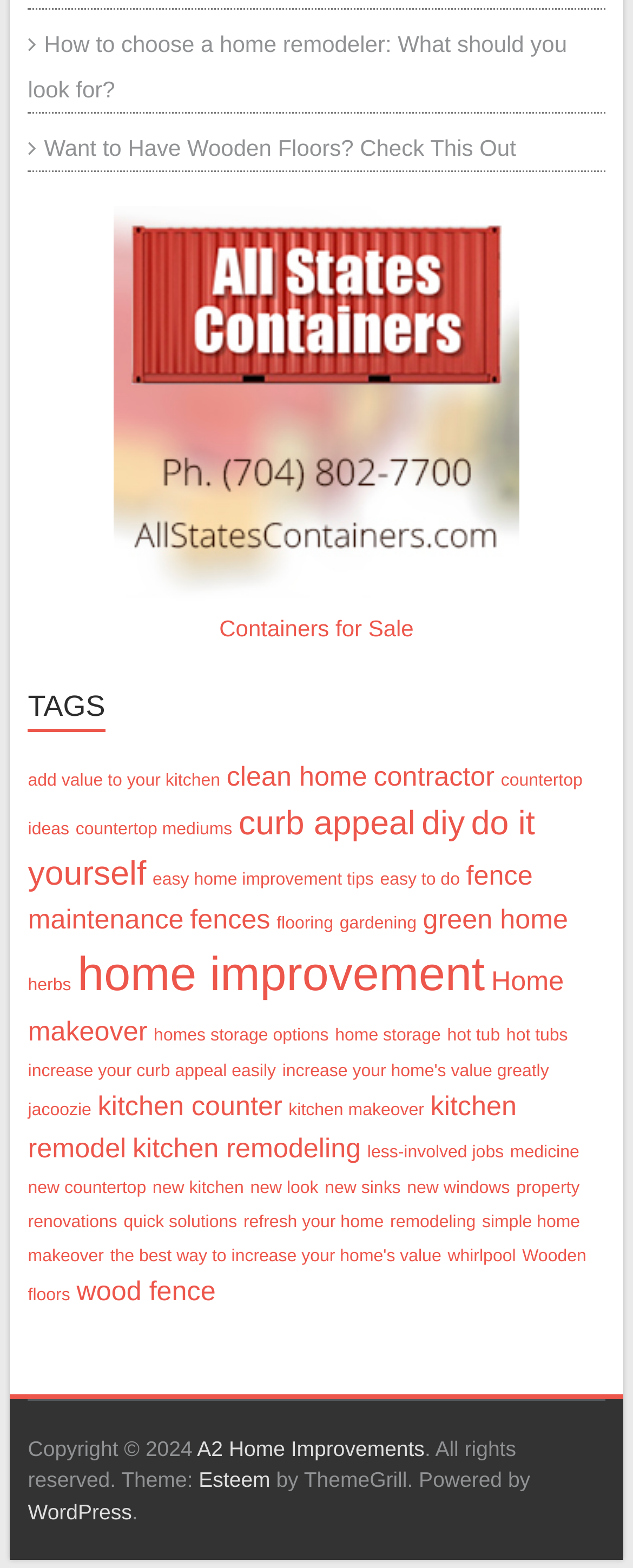How many items are related to kitchen improvement?
Please use the image to deliver a detailed and complete answer.

By counting the links related to kitchen improvement, such as 'add value to your kitchen', 'kitchen counter', 'kitchen makeover', 'kitchen remodel', 'kitchen remodeling', and 'new kitchen', I found a total of 6 items.